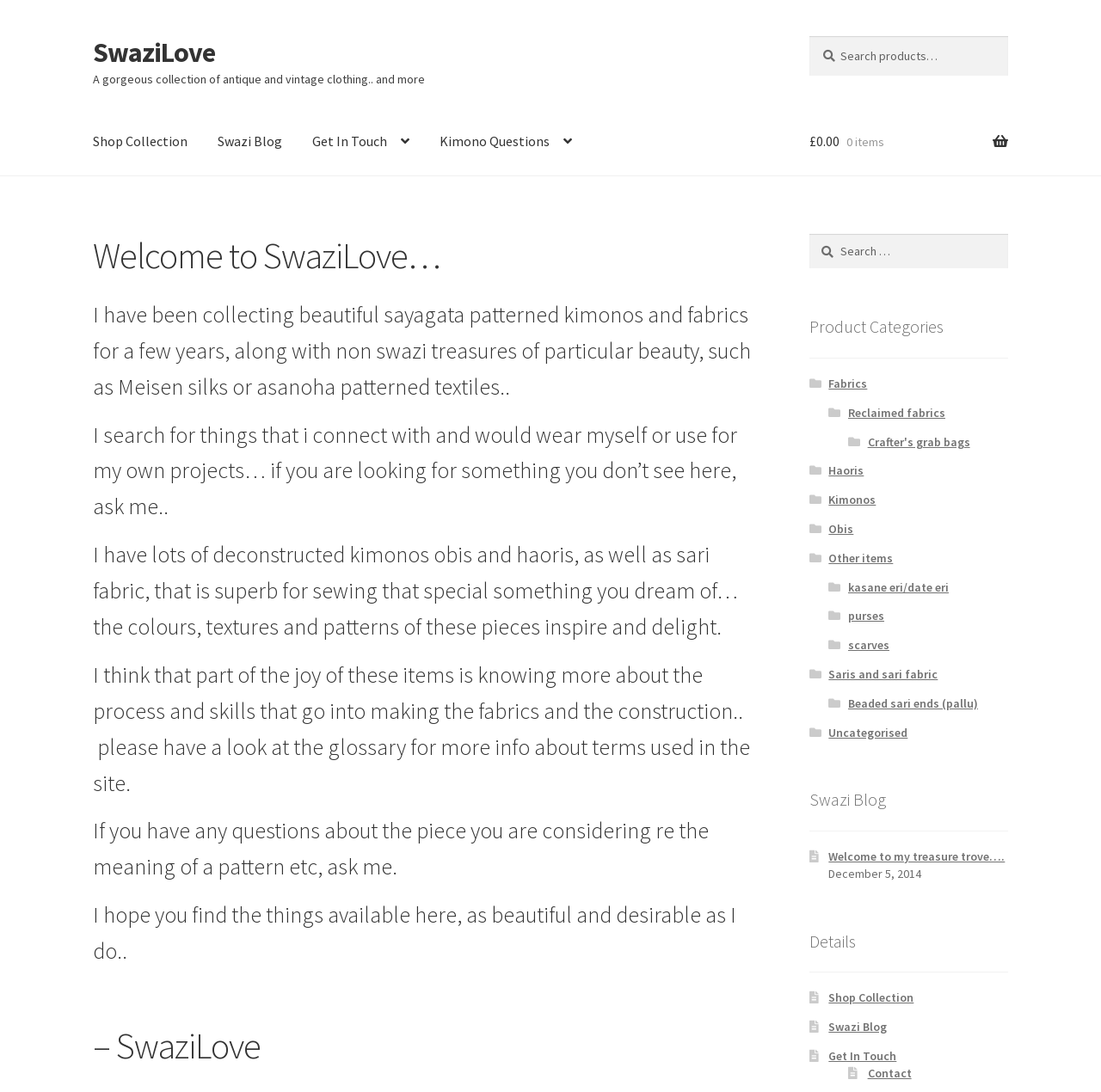Can you show the bounding box coordinates of the region to click on to complete the task described in the instruction: "Search for something"?

[0.735, 0.033, 0.916, 0.069]